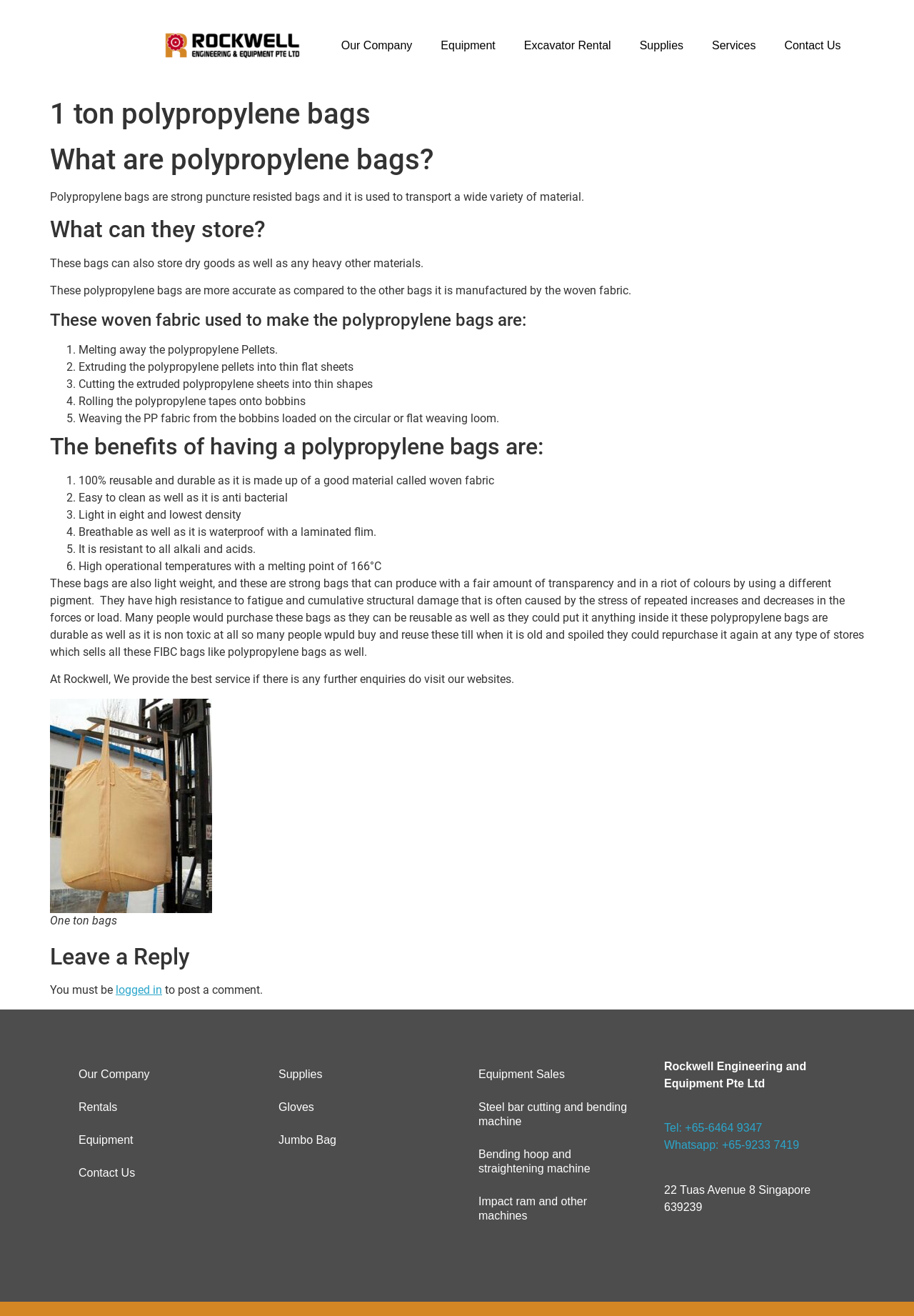Can you determine the bounding box coordinates of the area that needs to be clicked to fulfill the following instruction: "Click the 'MENU' button"?

None